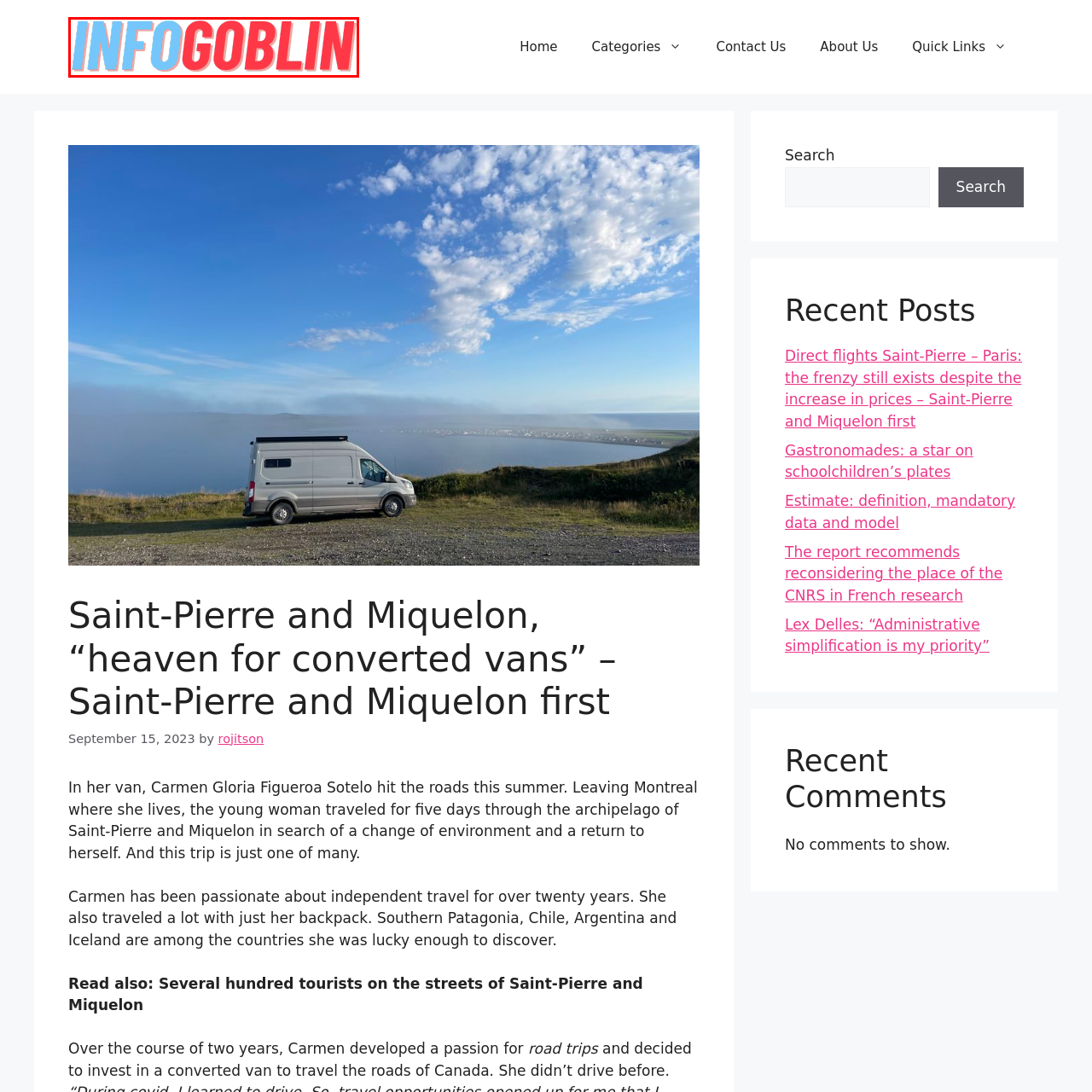Explain comprehensively what is shown in the image marked by the red outline.

The image showcases the vibrant and engaging logo of "InfoGoblin," a platform dedicated to providing information about various topics, including travel and lifestyle. The logo features bold lettering, with the word "Info" displayed in a serene blue, and "Goblin" in a striking red, creating a visually appealing contrast that captures attention. This branding reflects the platform's dynamic approach to disseminating content. Positioned at the top of the webpage, this logo acts as a gateway for visitors seeking insightful articles and resources, particularly focused on unique travel experiences such as those in Saint-Pierre and Miquelon, as hinted by the surrounding content.